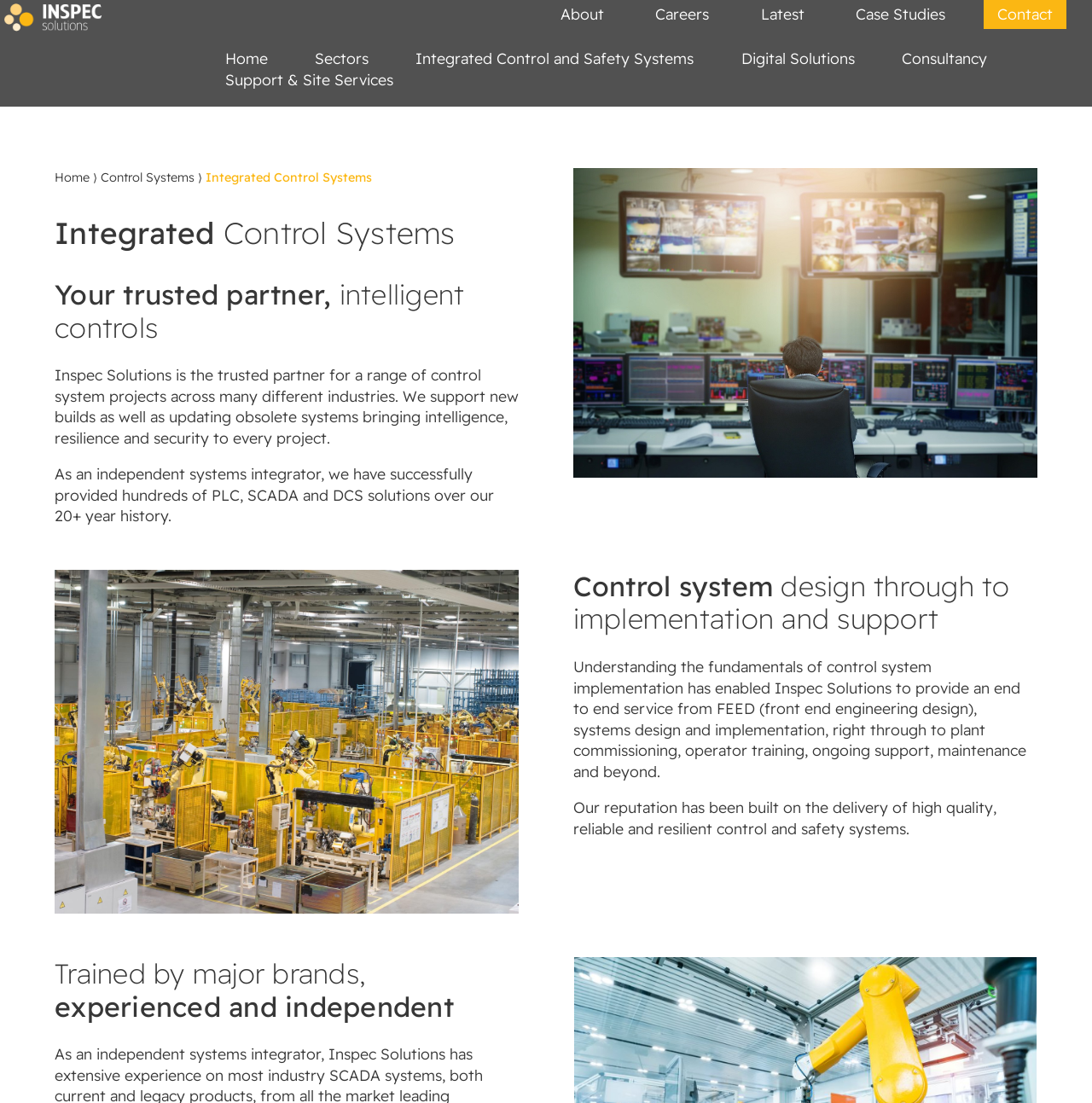Bounding box coordinates are specified in the format (top-left x, top-left y, bottom-right x, bottom-right y). All values are floating point numbers bounded between 0 and 1. Please provide the bounding box coordinate of the region this sentence describes: Support & Site Services

[0.206, 0.062, 0.36, 0.081]